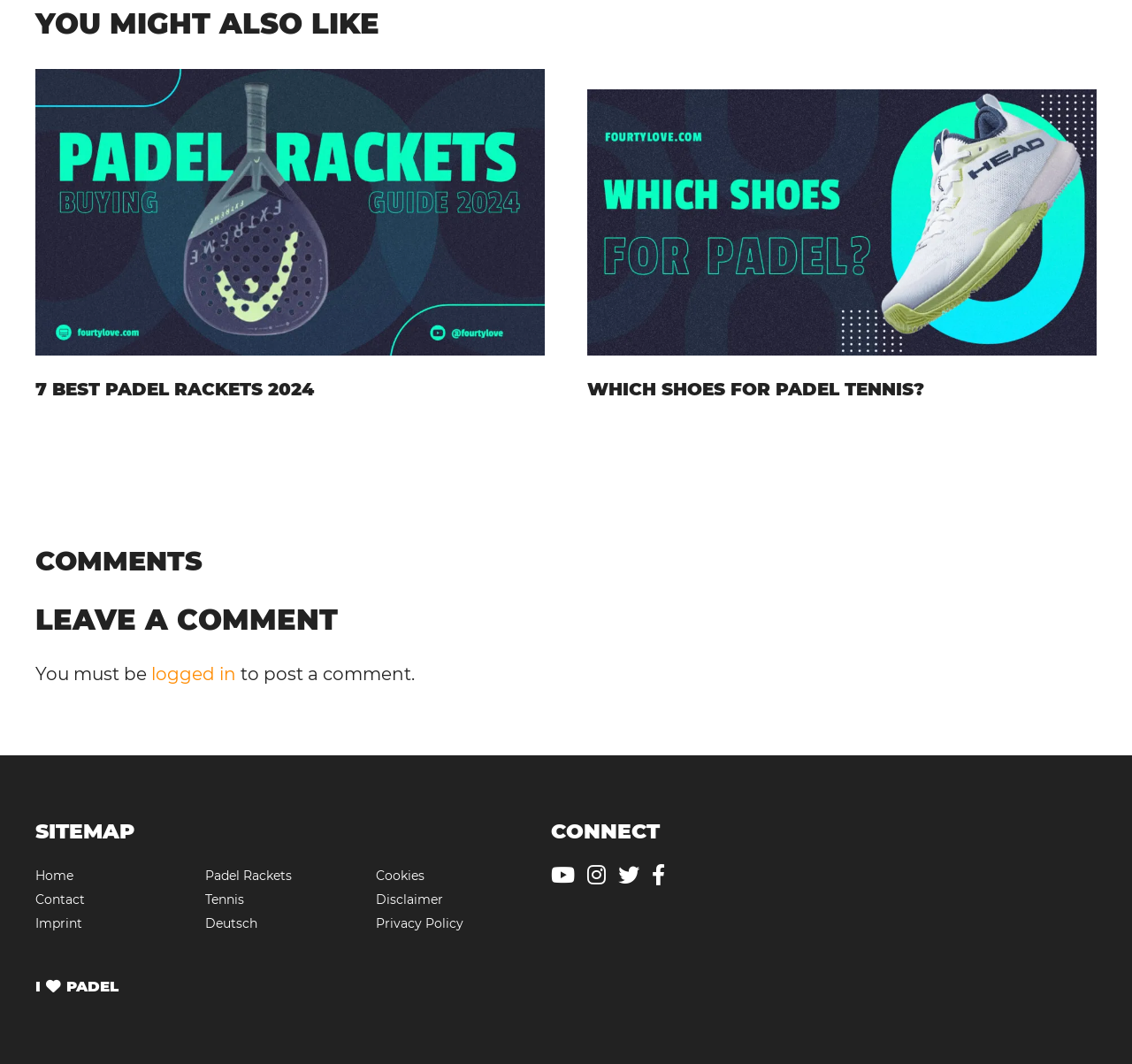What is required to post a comment?
Craft a detailed and extensive response to the question.

The webpage has a section for leaving a comment, which includes a message 'You must be logged in to post a comment.' This indicates that a user needs to be logged in to post a comment.